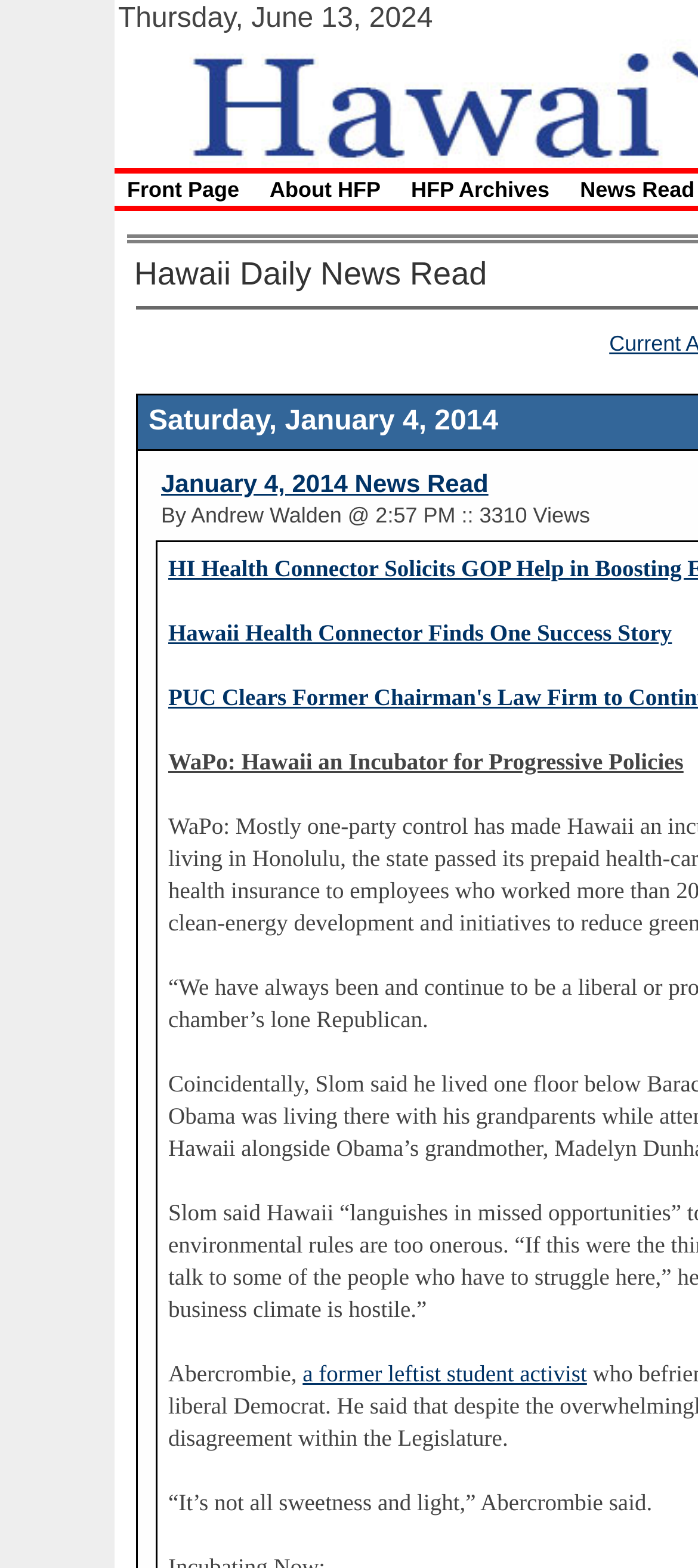Explain in detail what you observe on this webpage.

The webpage appears to be a news article page, with a focus on Hawaii-related news. At the top, there is a date displayed, "Thursday, June 13, 2024", which is centered horizontally. Below this date, there is a section with a title "January 4, 2014 News Read" that spans most of the width of the page. 

Within this section, there are several news article summaries. The first article is titled "Hawaii Health Connector Finds One Success Story", which is positioned to the left of the section. Next to it, there is a summary of an article from the Washington Post, titled "WaPo: Hawaii an Incubator for Progressive Policies", which takes up most of the width of the section. 

Further down, there is a quote from Abercrombie, a former leftist student activist, which is indented from the left margin. The quote is "“It’s not all sweetness and light,” Abercrombie said.' There are no images on the page. Overall, the layout is dense with text, with multiple news article summaries and a quote from a notable figure.